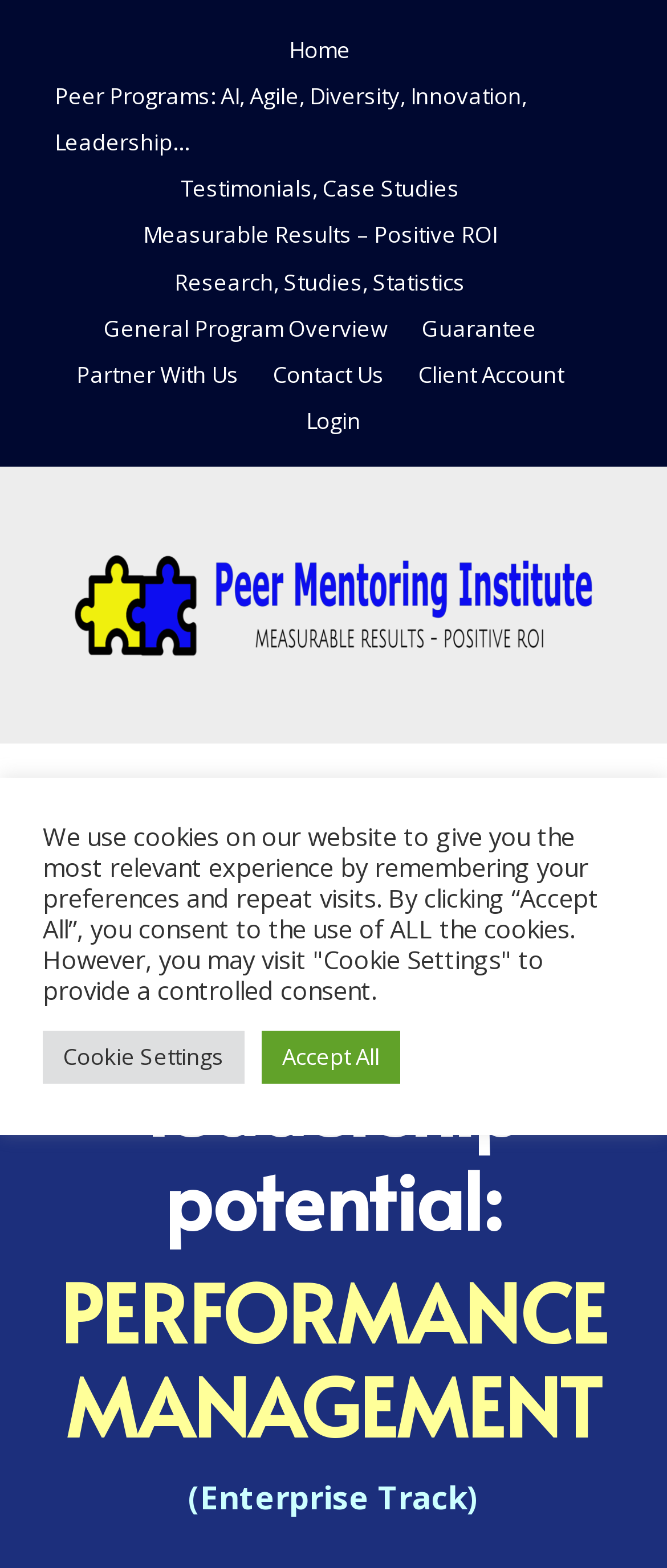How many links are present in the top navigation bar?
Answer briefly with a single word or phrase based on the image.

9